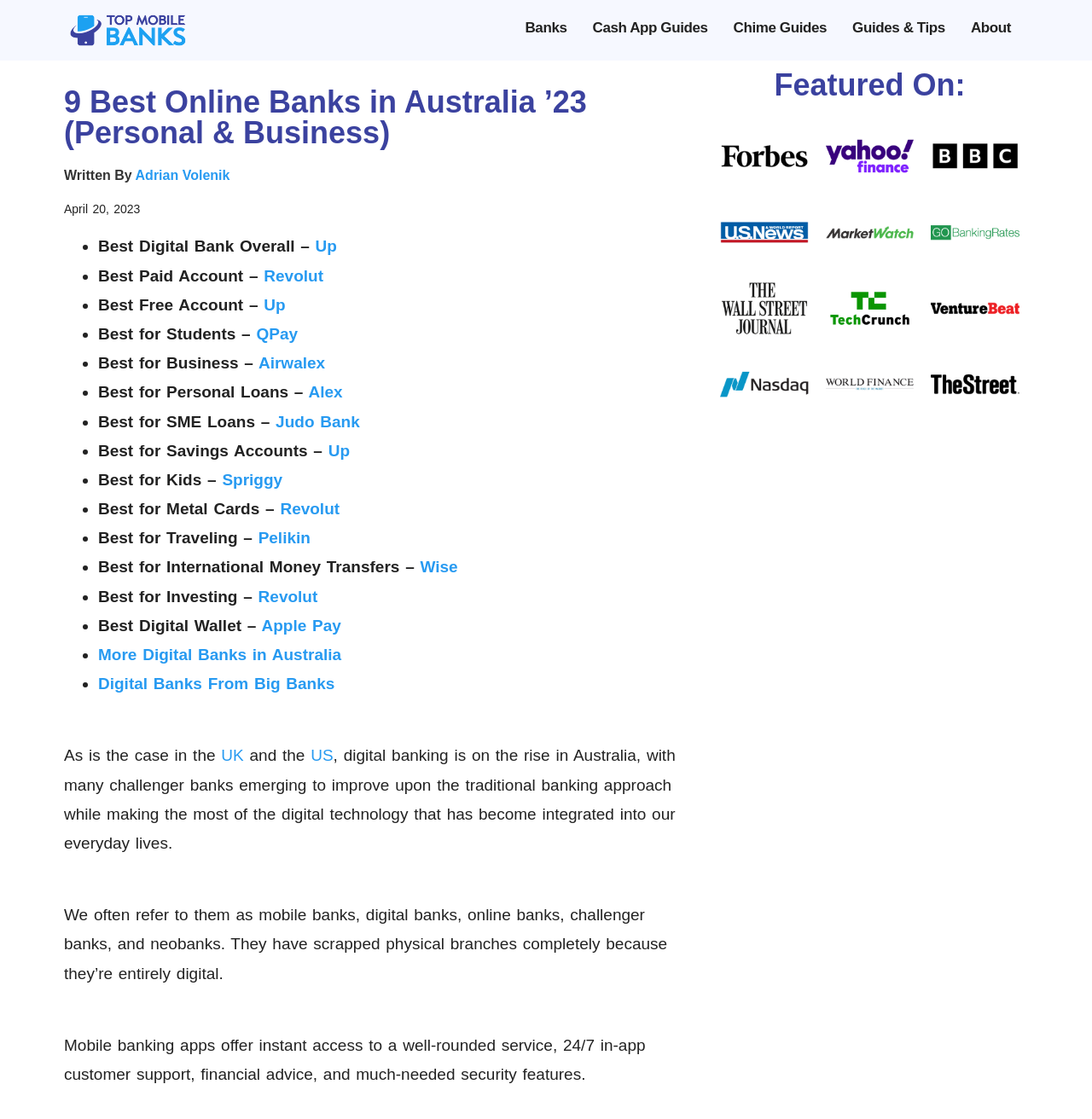Answer the question in a single word or phrase:
What is the main difference between digital banks and traditional banks?

No physical branches